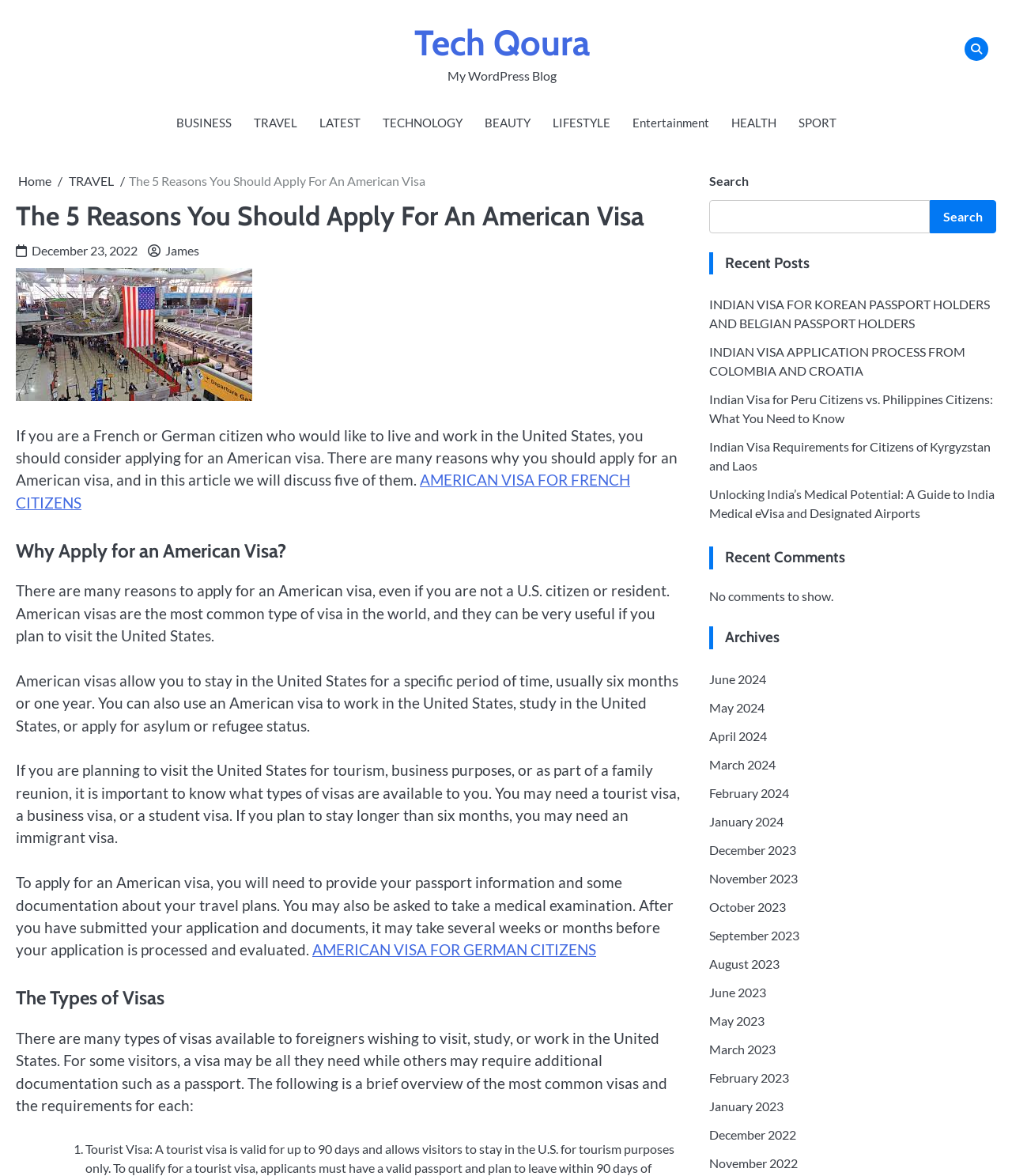Determine the bounding box coordinates for the element that should be clicked to follow this instruction: "Search for something". The coordinates should be given as four float numbers between 0 and 1, in the format [left, top, right, bottom].

[0.701, 0.17, 0.919, 0.198]